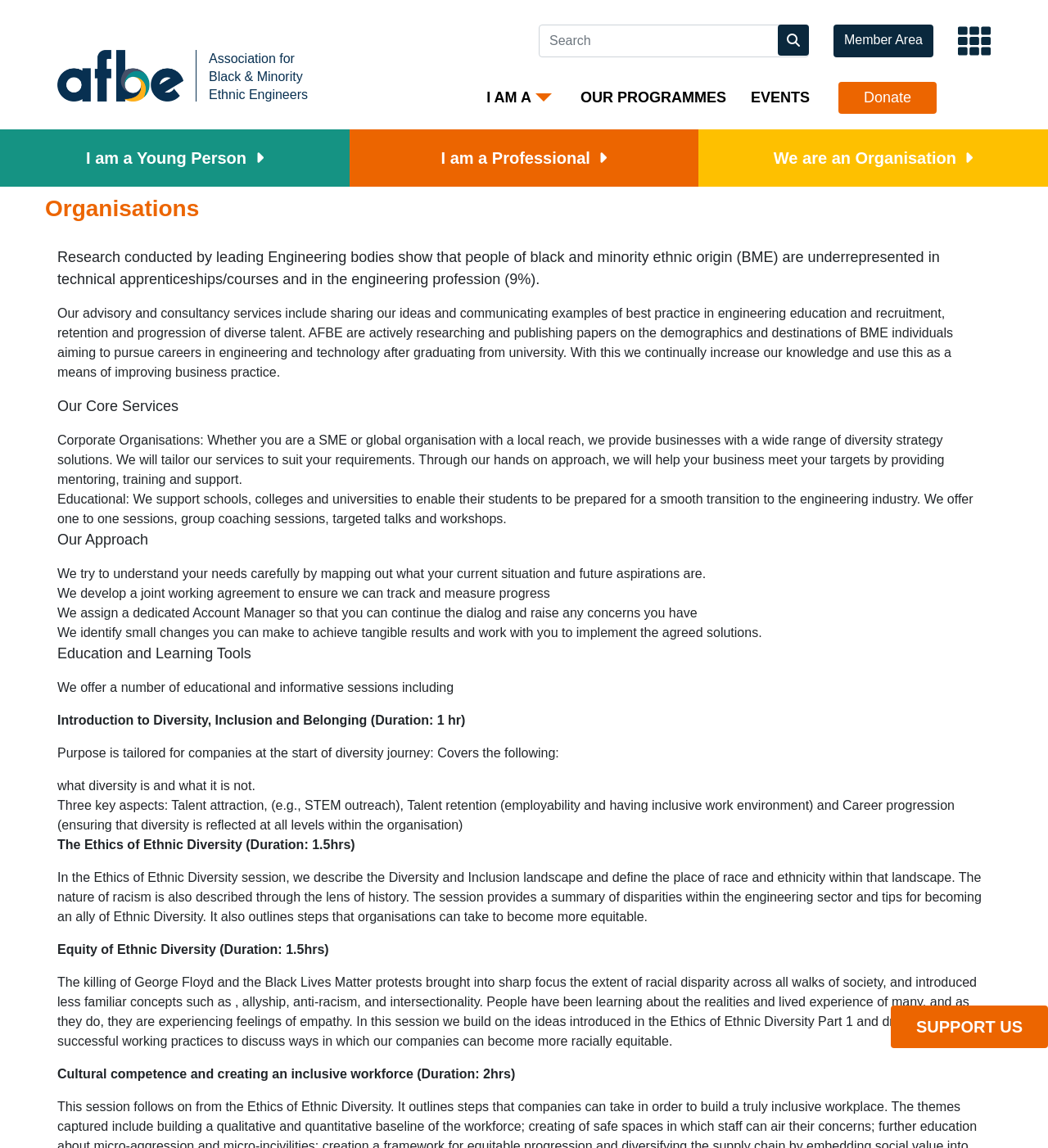Please determine the bounding box coordinates of the clickable area required to carry out the following instruction: "Learn about 6 Ways to Augment Your Food and Beverage Workforce". The coordinates must be four float numbers between 0 and 1, represented as [left, top, right, bottom].

None